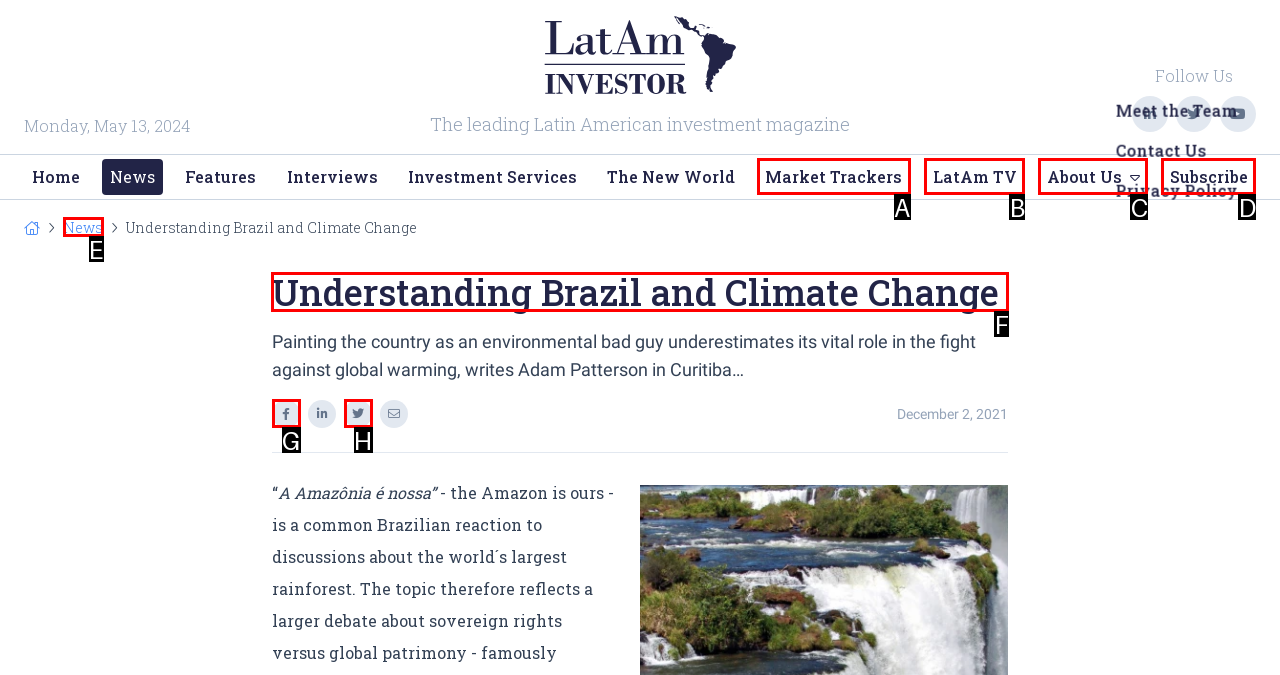Determine which option should be clicked to carry out this task: Read the article 'Understanding Brazil and Climate Change'
State the letter of the correct choice from the provided options.

F